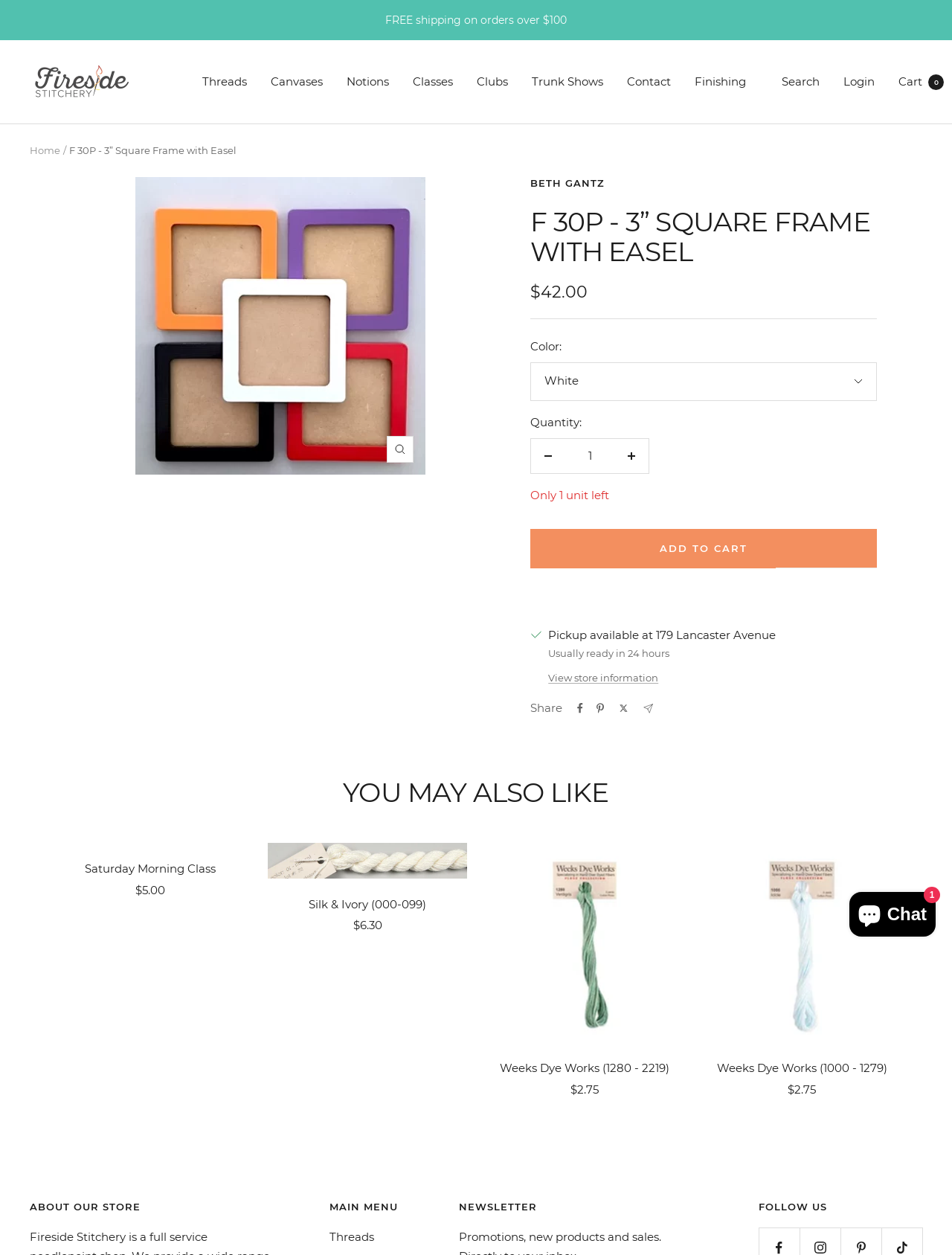Is free shipping available for this product?
Make sure to answer the question with a detailed and comprehensive explanation.

Free shipping is available for this product, as indicated at the top of the webpage, which states 'FREE shipping on orders over $100'.